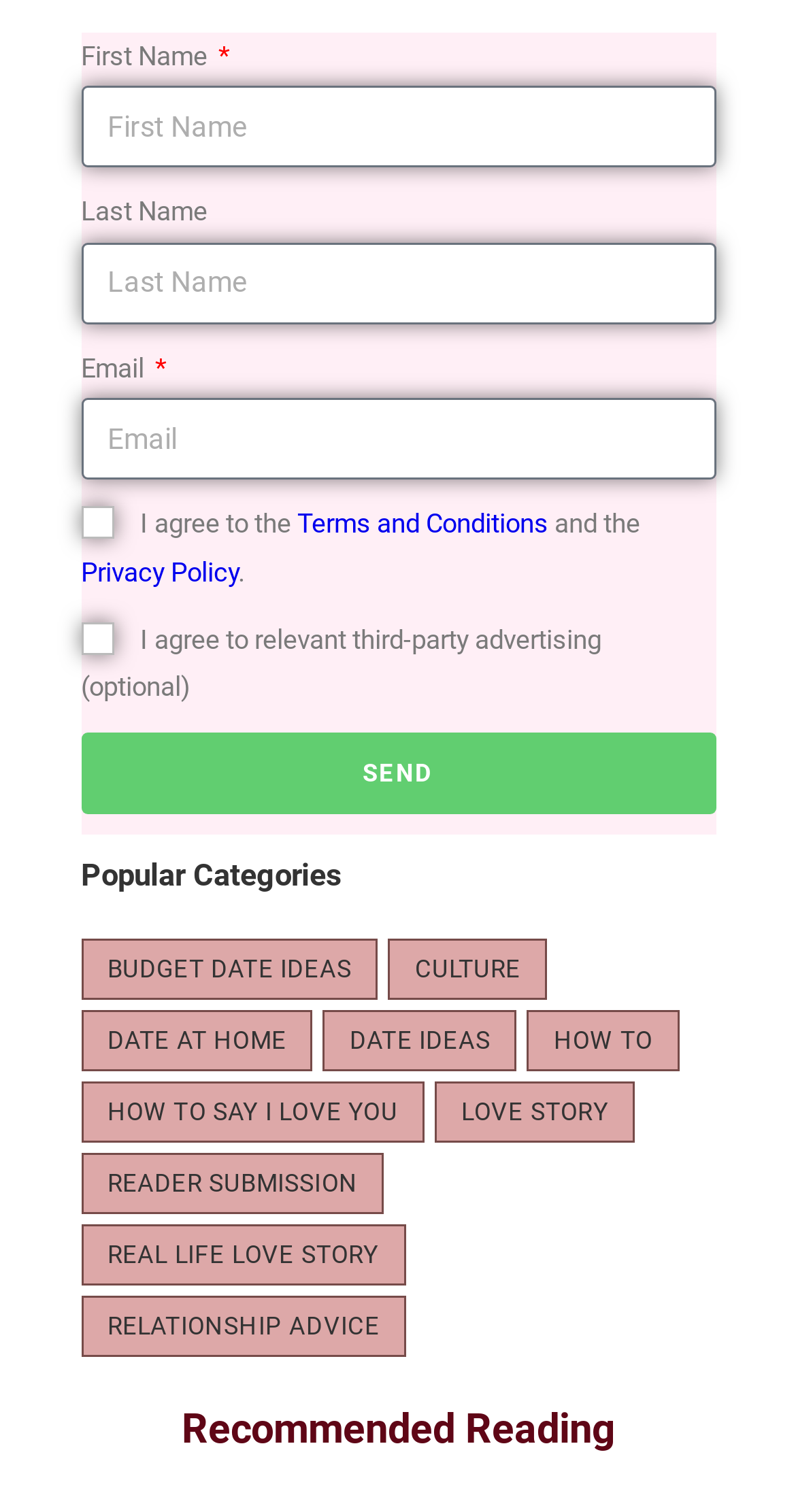Please examine the image and provide a detailed answer to the question: What is the button at the bottom of the form for?

The button at the bottom of the form is for sending the form because it is labeled 'SEND' and is located at the bottom of the form, indicating its purpose is to submit the form data.